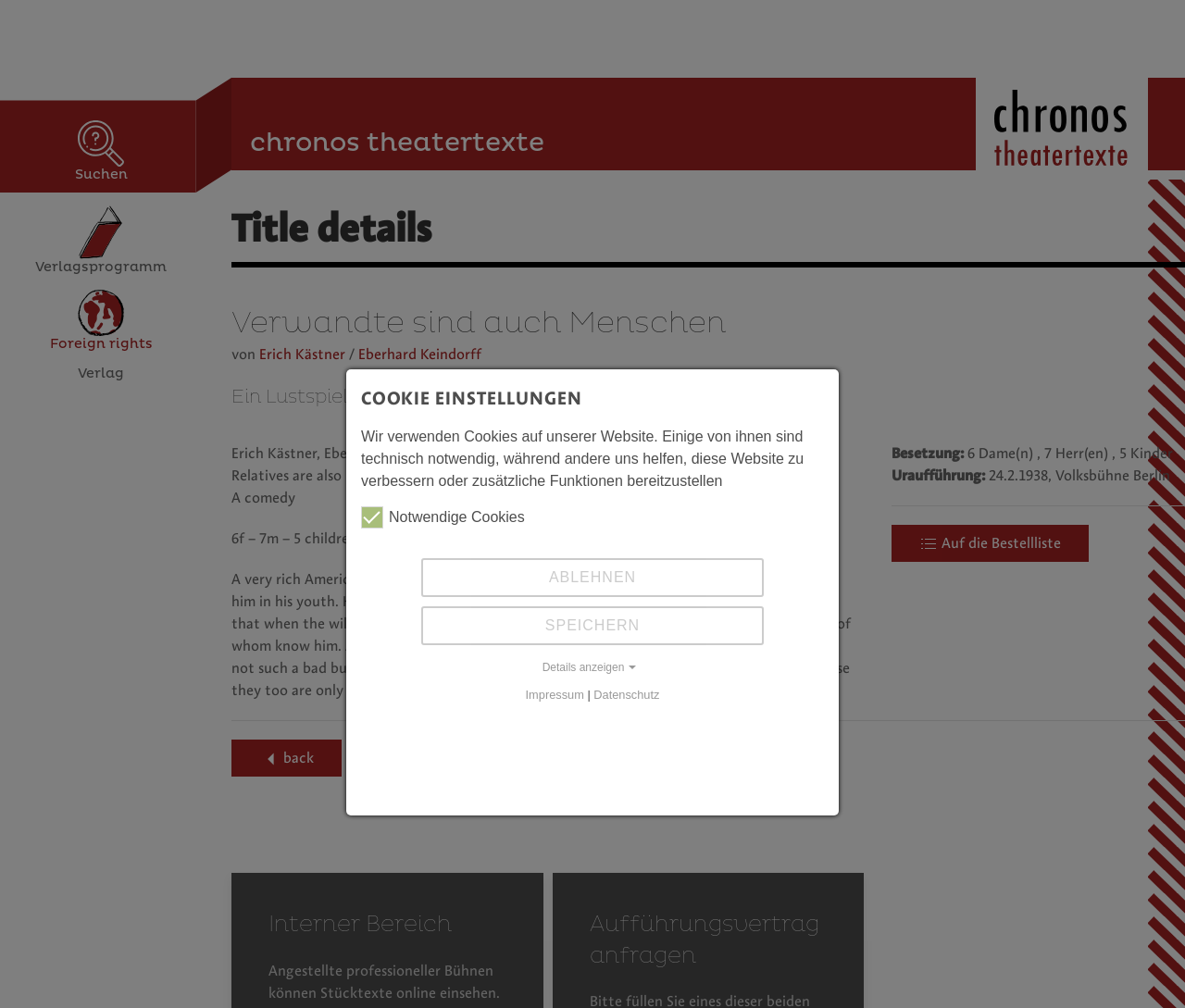Please provide a one-word or phrase answer to the question: 
How many characters are in the play?

6f, 7m, 5 children